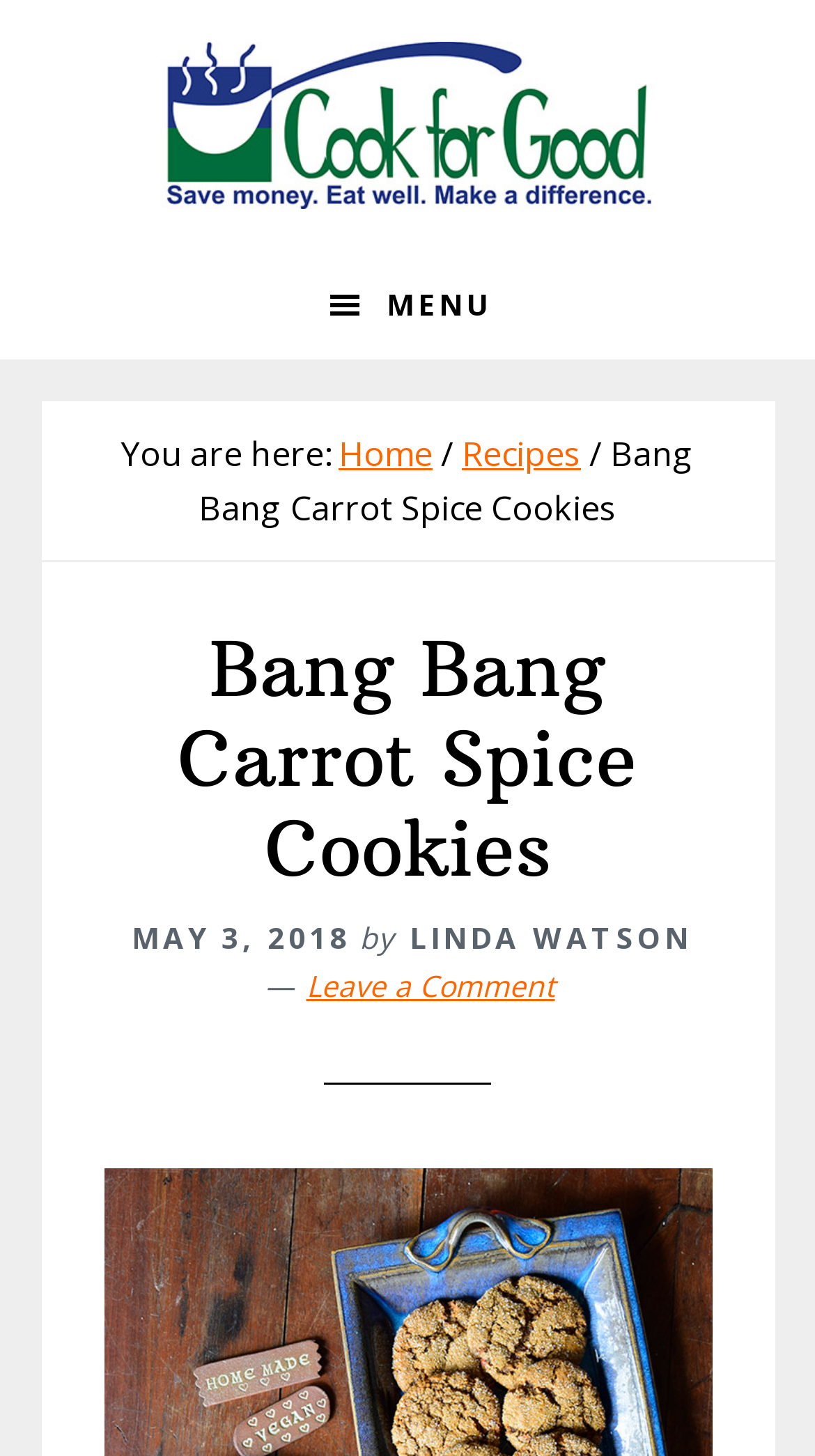What type of content is on this webpage?
Provide an in-depth answer to the question, covering all aspects.

Based on the webpage structure and content, it appears to be a recipe webpage. The presence of a breadcrumb trail with 'Recipes' as one of the links, and the detailed description of a specific recipe, 'Bang Bang Carrot Spice Cookies', suggests that this webpage is focused on sharing a recipe.